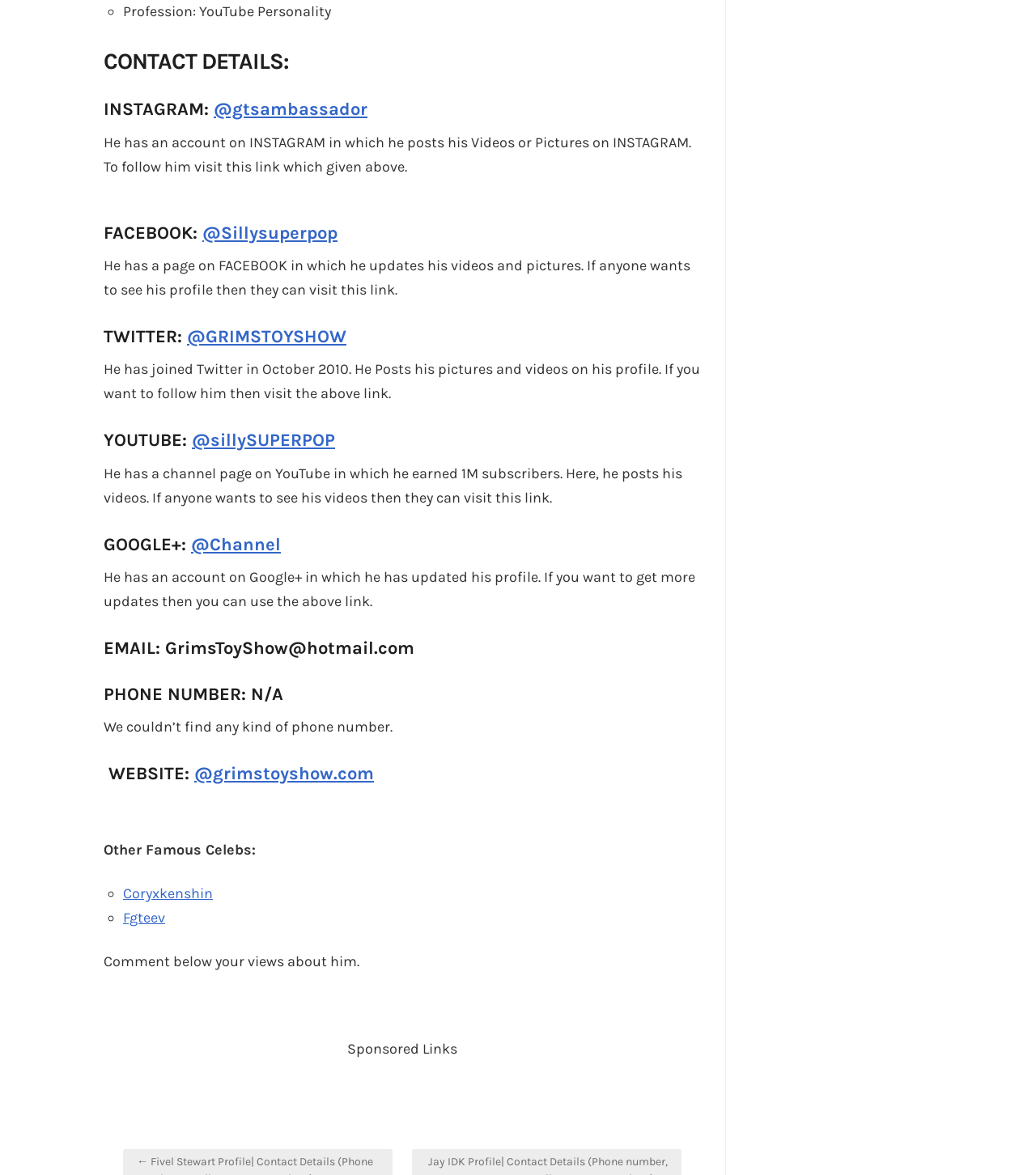What is the profession of the person?
Provide a detailed and extensive answer to the question.

The profession of the person is mentioned in the static text 'Profession: YouTube Personality' at the top of the webpage.